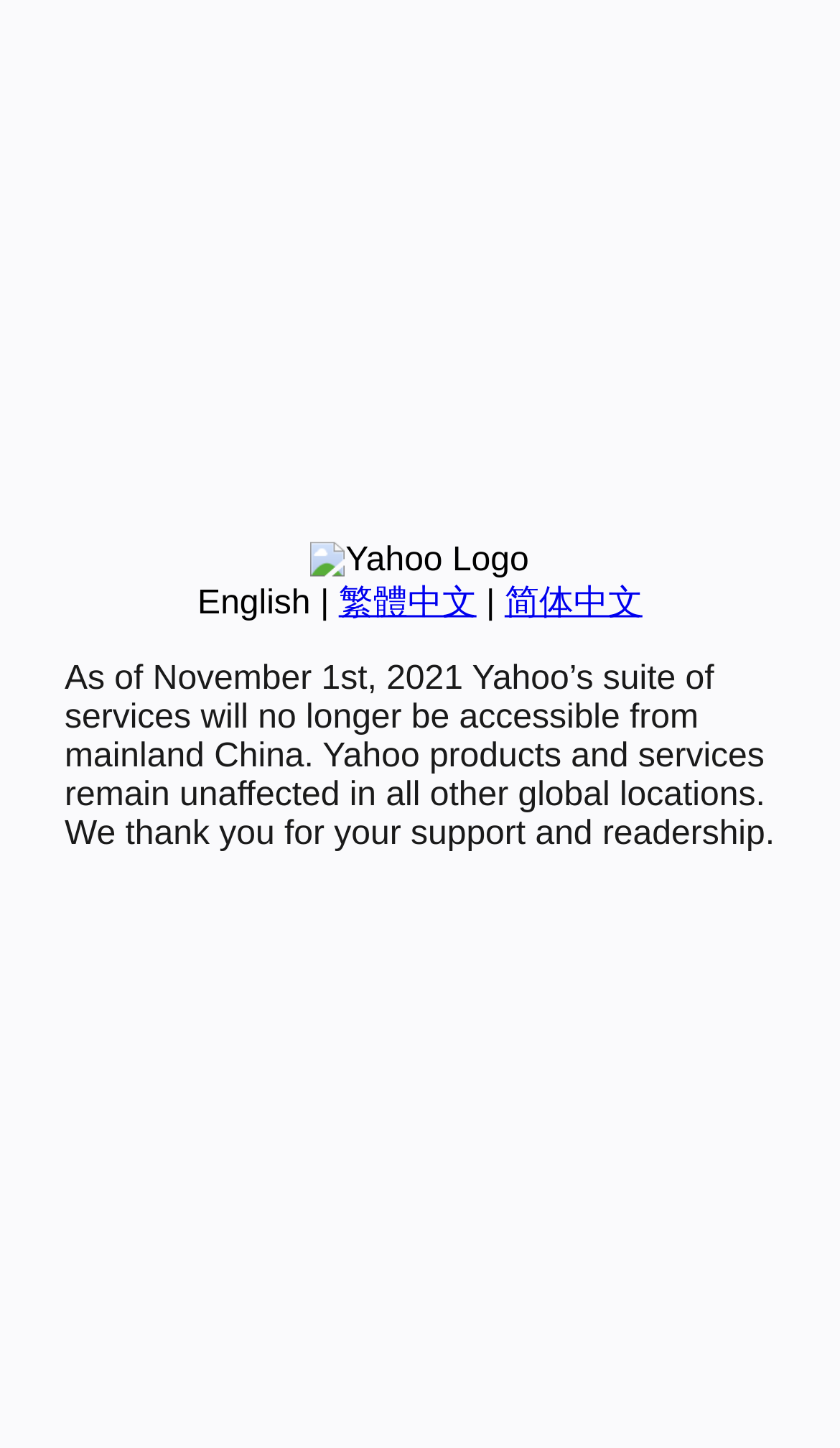Locate the UI element described by 繁體中文 in the provided webpage screenshot. Return the bounding box coordinates in the format (top-left x, top-left y, bottom-right x, bottom-right y), ensuring all values are between 0 and 1.

[0.403, 0.404, 0.567, 0.429]